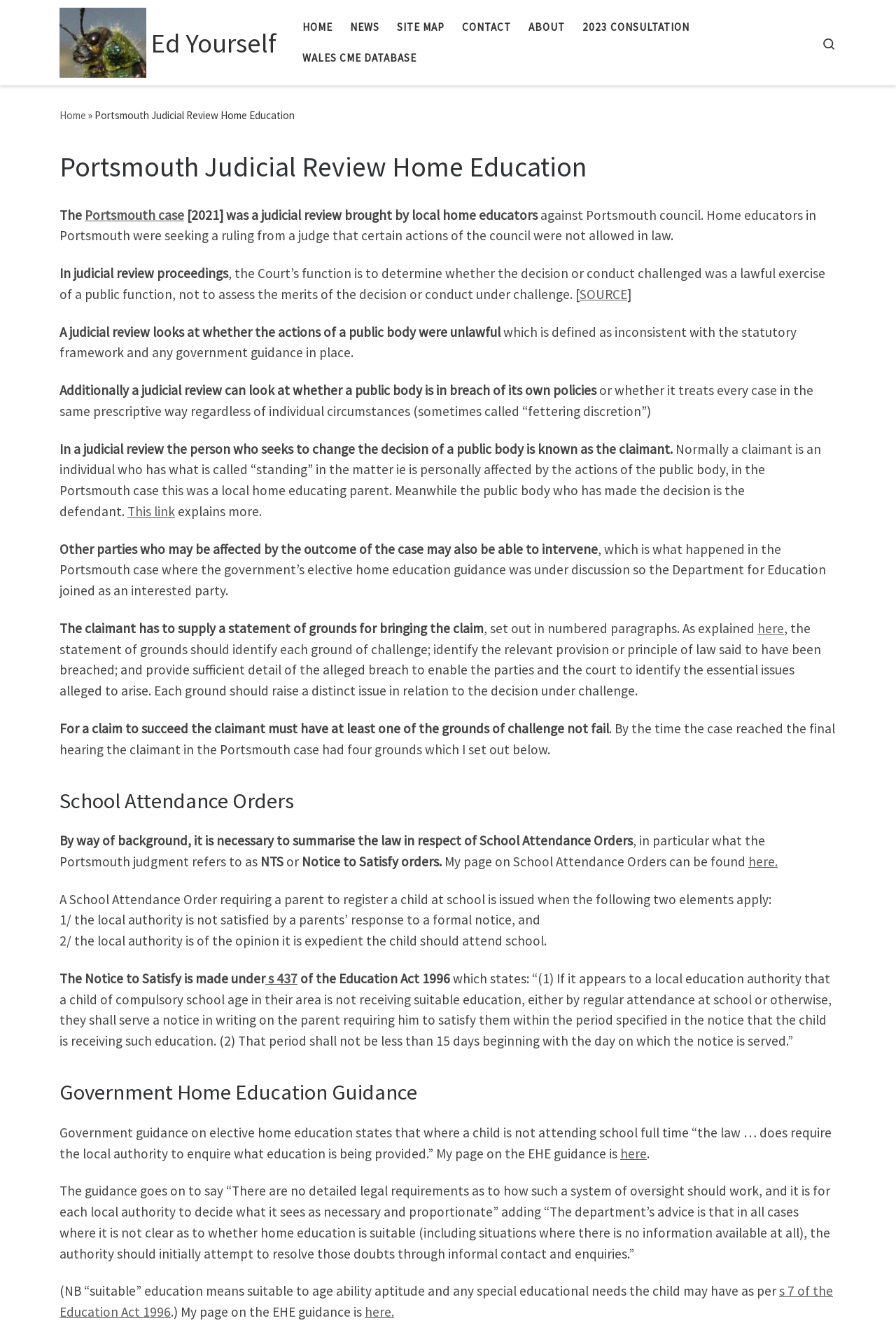Articulate a detailed summary of the webpage's content and design.

The webpage is about the Portsmouth Judicial Review Home Education, specifically discussing the judicial review brought by local home educators against Portsmouth council. At the top of the page, there is a navigation menu with links to "HOME", "NEWS", "SITE MAP", "CONTACT", "ABOUT", and "2023 CONSULTATION". 

Below the navigation menu, there is a header section with the title "Portsmouth Judicial Review Home Education" and a brief description of the judicial review. The description explains that the review was brought by local home educators seeking a ruling from a judge that certain actions of the council were not allowed in law.

The main content of the page is divided into sections, each discussing a specific aspect of the judicial review. The first section explains the purpose of a judicial review, which is to determine whether the decision or conduct challenged was a lawful exercise of a public function. 

The following sections discuss the grounds for bringing a claim, the role of the claimant and defendant, and the process of intervening in a case. There are also links to external sources that provide more information on these topics.

Further down the page, there is a section on "School Attendance Orders", which summarizes the law regarding these orders and provides a link to a page with more information. 

The final section discusses "Government Home Education Guidance", explaining the guidance on elective home education and the role of local authorities in ensuring that children are receiving suitable education.

Throughout the page, there are links to external sources and other pages on the website that provide more information on specific topics.